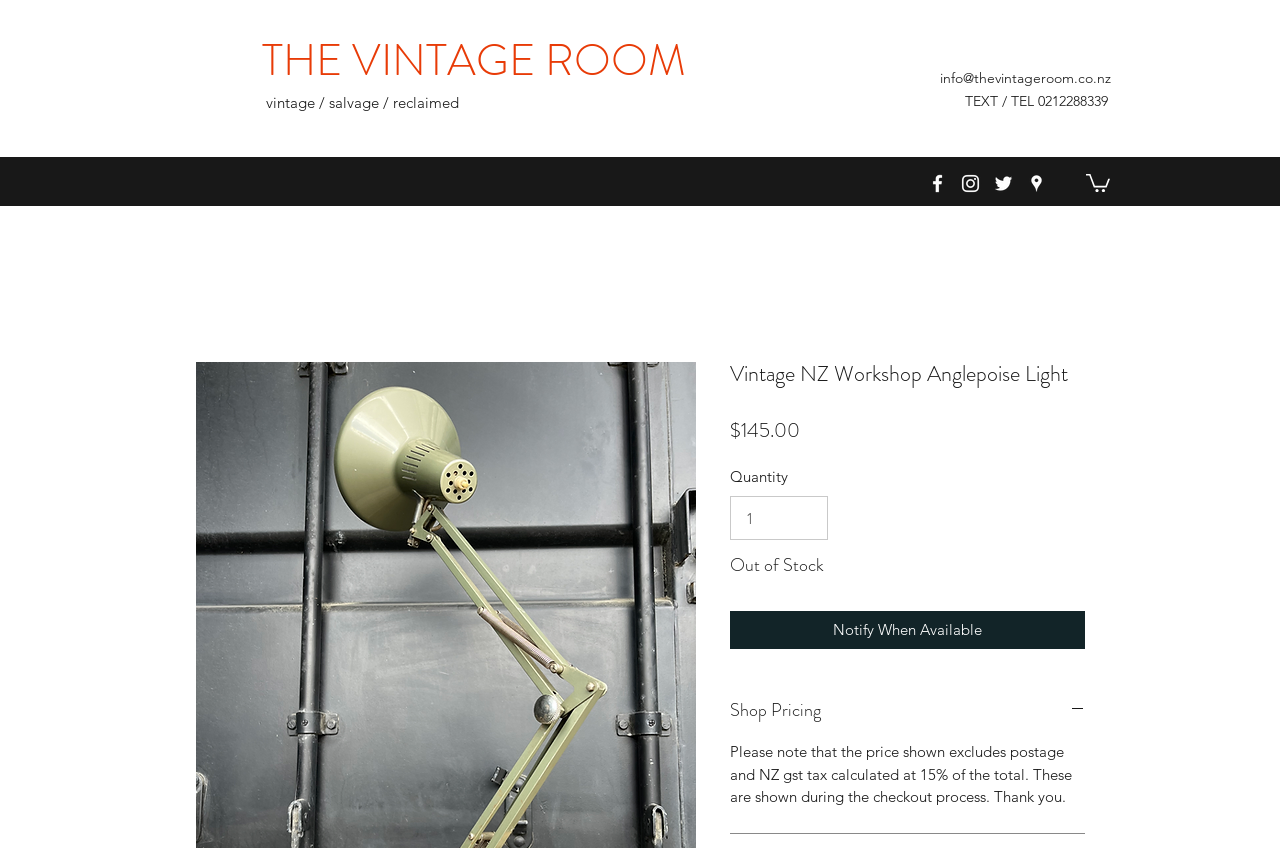Using the element description provided, determine the bounding box coordinates in the format (top-left x, top-left y, bottom-right x, bottom-right y). Ensure that all values are floating point numbers between 0 and 1. Element description: aria-label="facebook"

[0.723, 0.203, 0.741, 0.23]